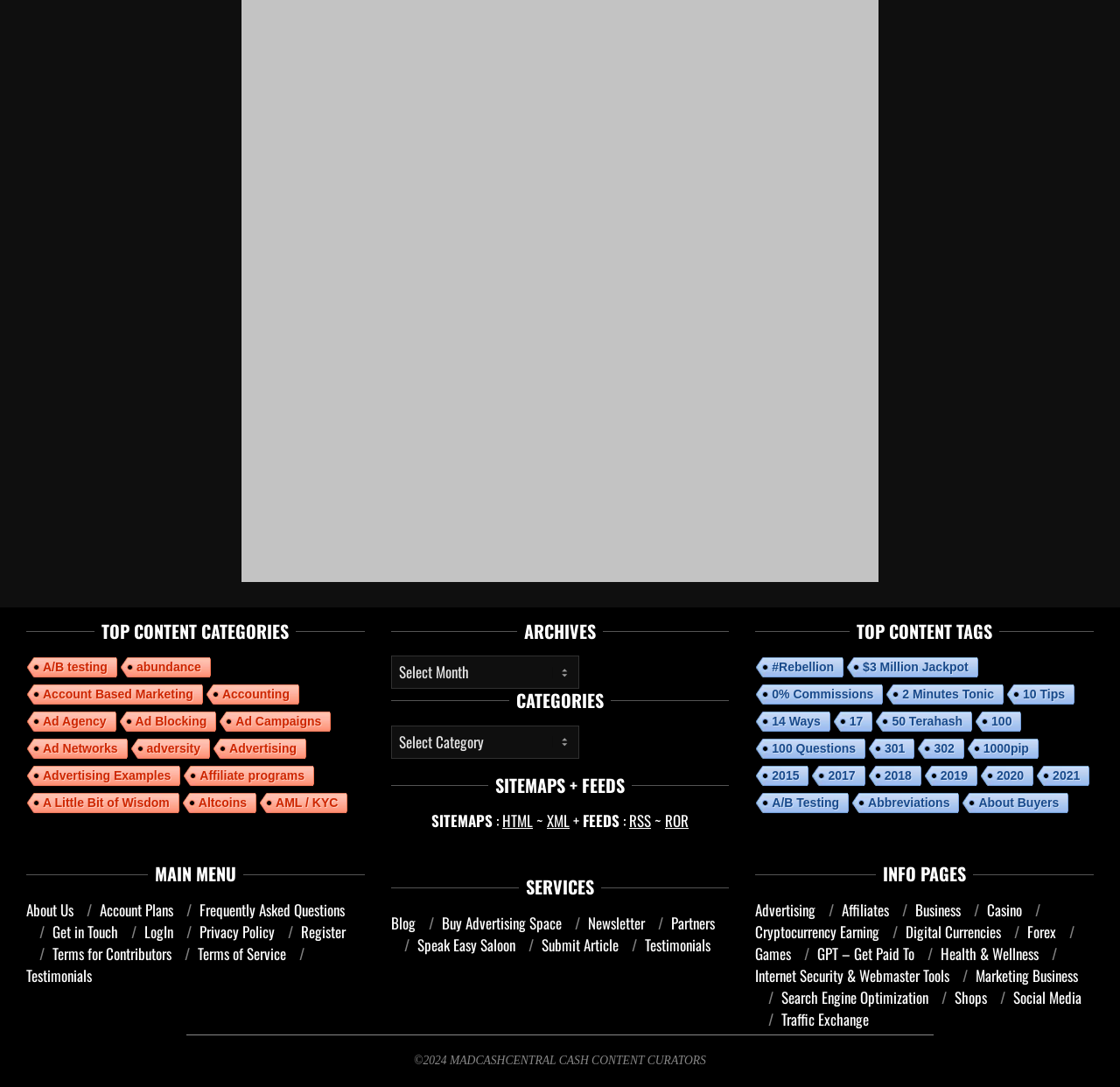Please determine the bounding box coordinates of the section I need to click to accomplish this instruction: "Select Archives".

[0.349, 0.603, 0.517, 0.634]